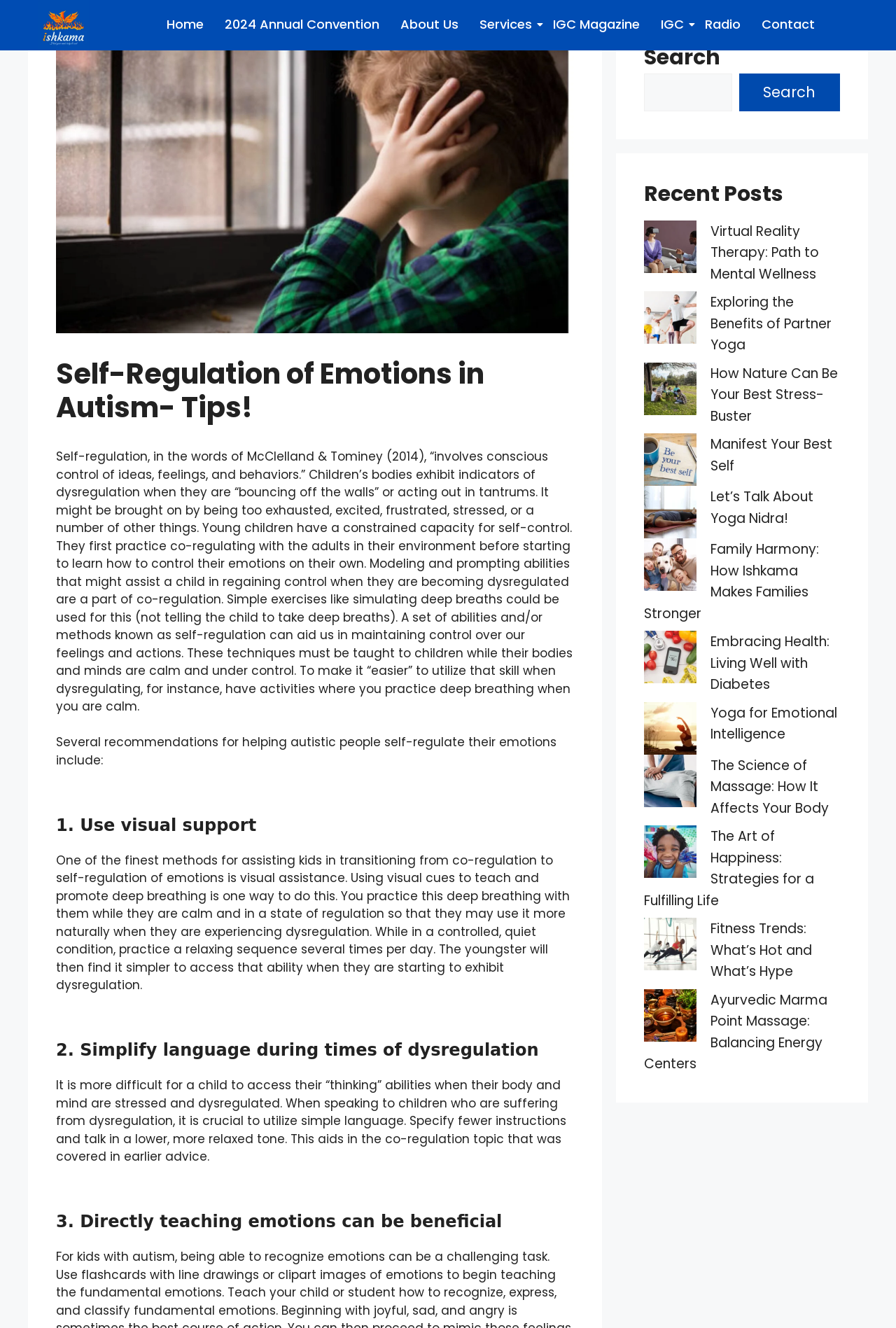Answer the question in a single word or phrase:
How many recent posts are listed on the webpage?

10